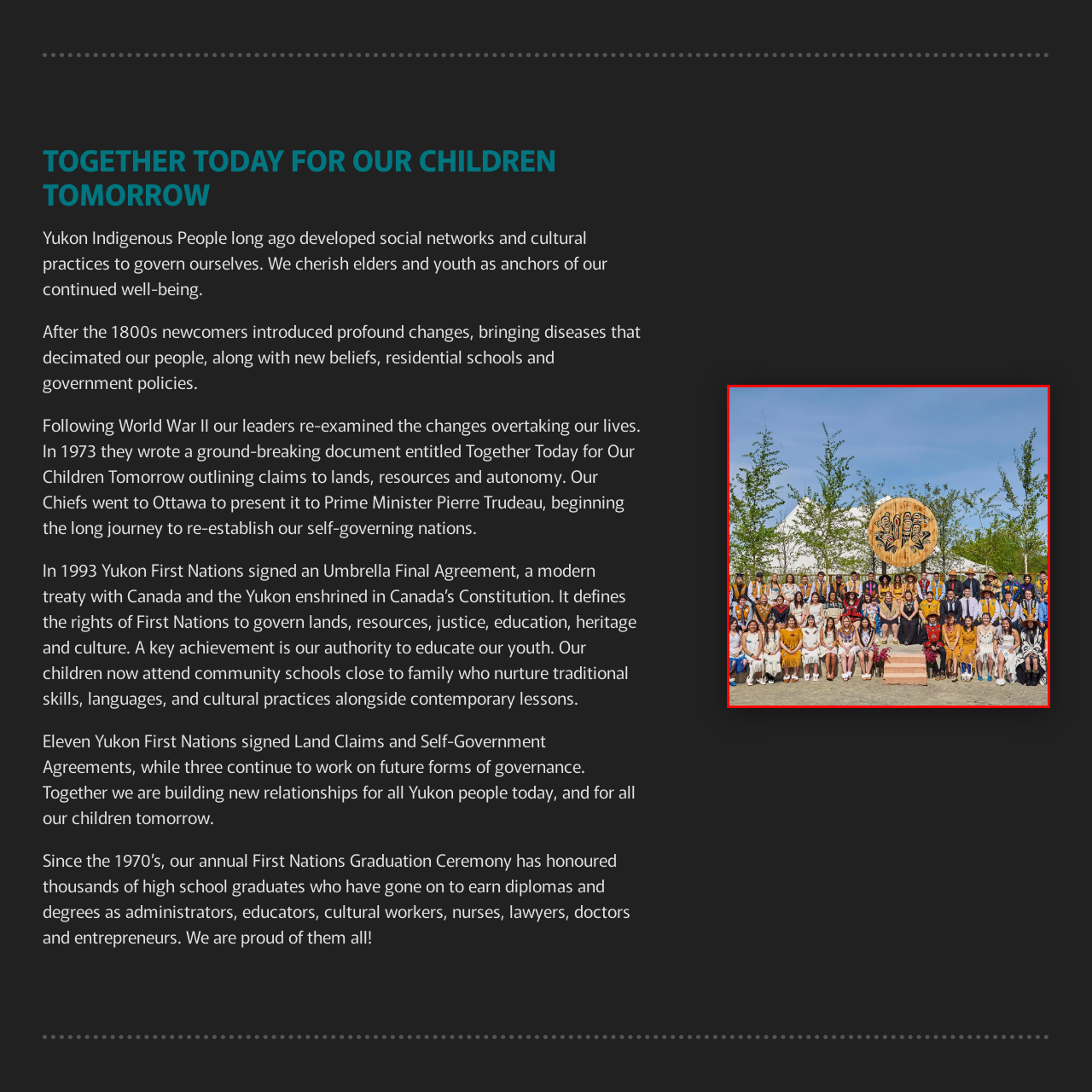What is the significance of the circular emblem in the background?
Pay attention to the section of the image highlighted by the red bounding box and provide a comprehensive answer to the question.

The circular emblem featuring Indigenous artwork symbolizes the graduates' cultural heritage, emphasizing their connection to the land and community.